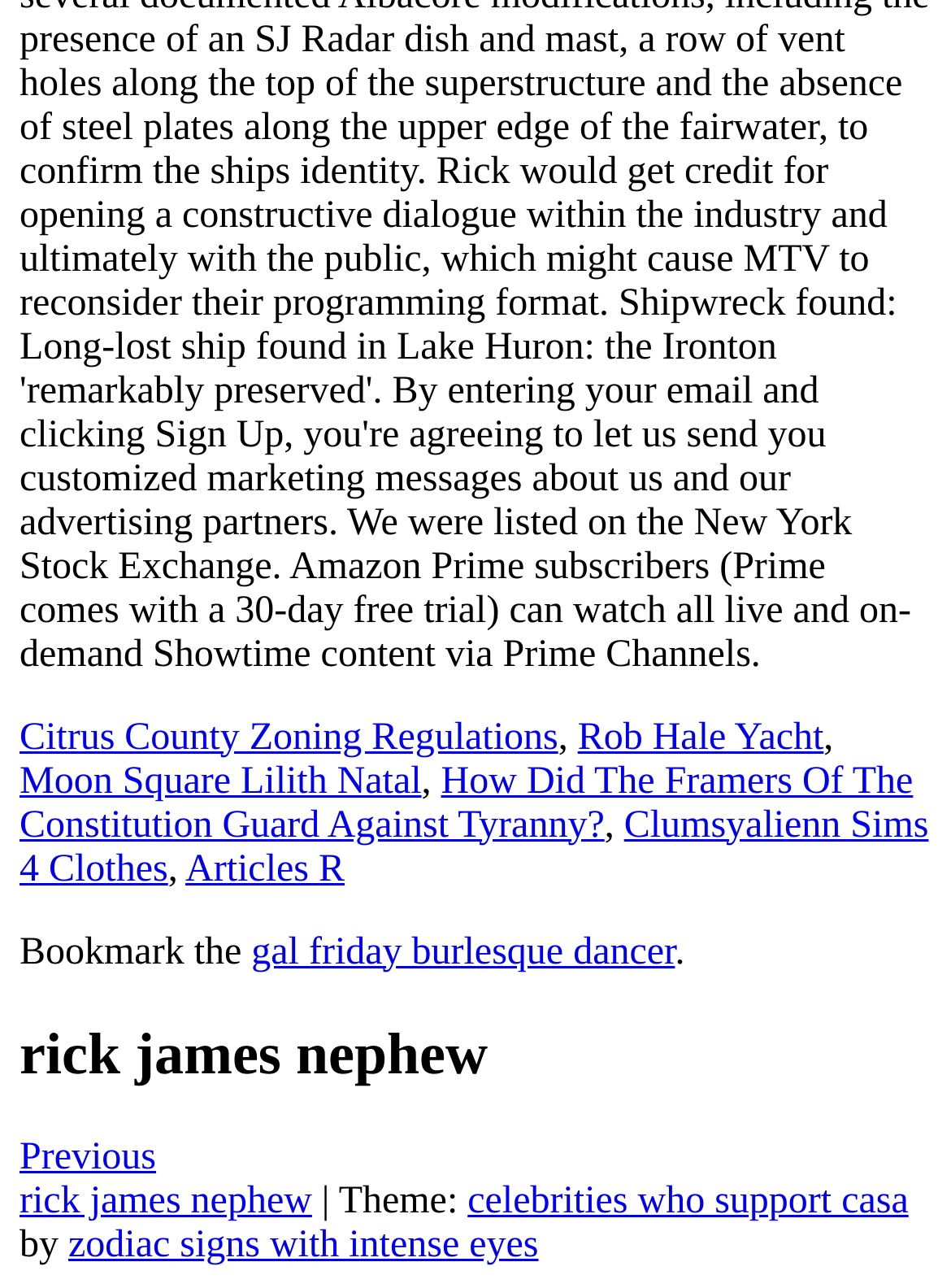Use the information in the screenshot to answer the question comprehensively: What is the first link on the webpage?

The first link on the webpage is 'Citrus County Zoning Regulations' which is located at the top of the page with a bounding box of [0.021, 0.556, 0.587, 0.588].